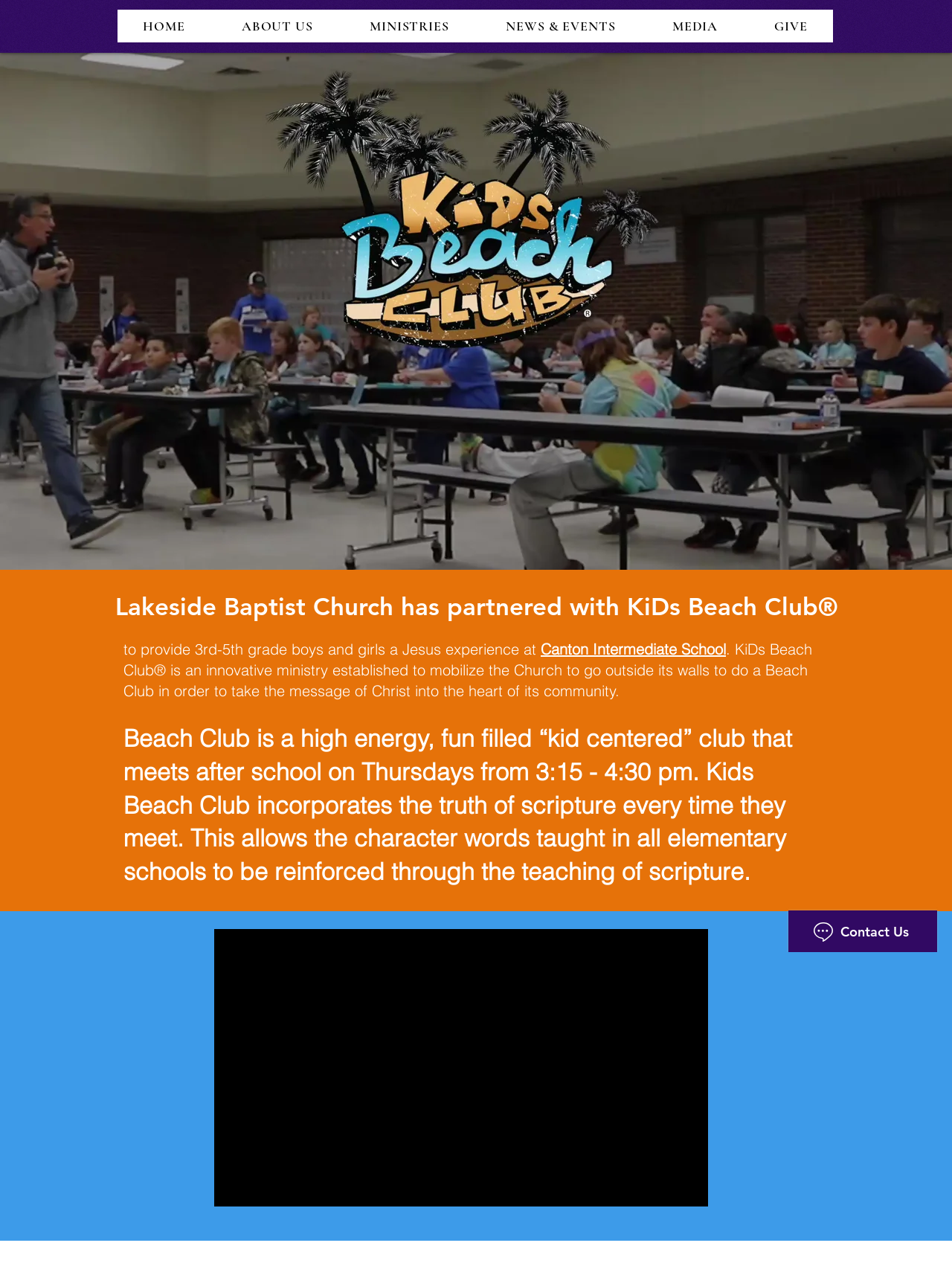Produce an extensive caption that describes everything on the webpage.

The webpage is about KiDs Beach Club, a ministry of Lakeside Baptist Church in Canton, Texas. At the top, there is a navigation bar with six buttons: HOME, ABOUT US, MINISTRIES, NEWS & EVENTS, MEDIA, and GIVE. These buttons are evenly spaced and take up the entire width of the page.

Below the navigation bar, there is a heading that announces the partnership between Lakeside Baptist Church and KiDs Beach Club. Following this heading, there is a paragraph of text that explains the purpose of KiDs Beach Club, which is to provide a Jesus experience for 3rd-5th grade boys and girls at Canton Intermediate School. The text also describes KiDs Beach Club as an innovative ministry that aims to mobilize the Church to take the message of Christ into the heart of its community.

The next section of text describes Beach Club, a high-energy, fun-filled club that meets after school on Thursdays from 3:15-4:30 pm. It incorporates the truth of scripture into its meetings and reinforces character words taught in elementary schools through the teaching of scripture.

At the bottom right corner of the page, there is a Wix Chat iframe, which is a chat window that allows users to interact with the website.

Overall, the webpage is focused on providing information about KiDs Beach Club and its mission to provide a Jesus experience for children in Canton, Texas.